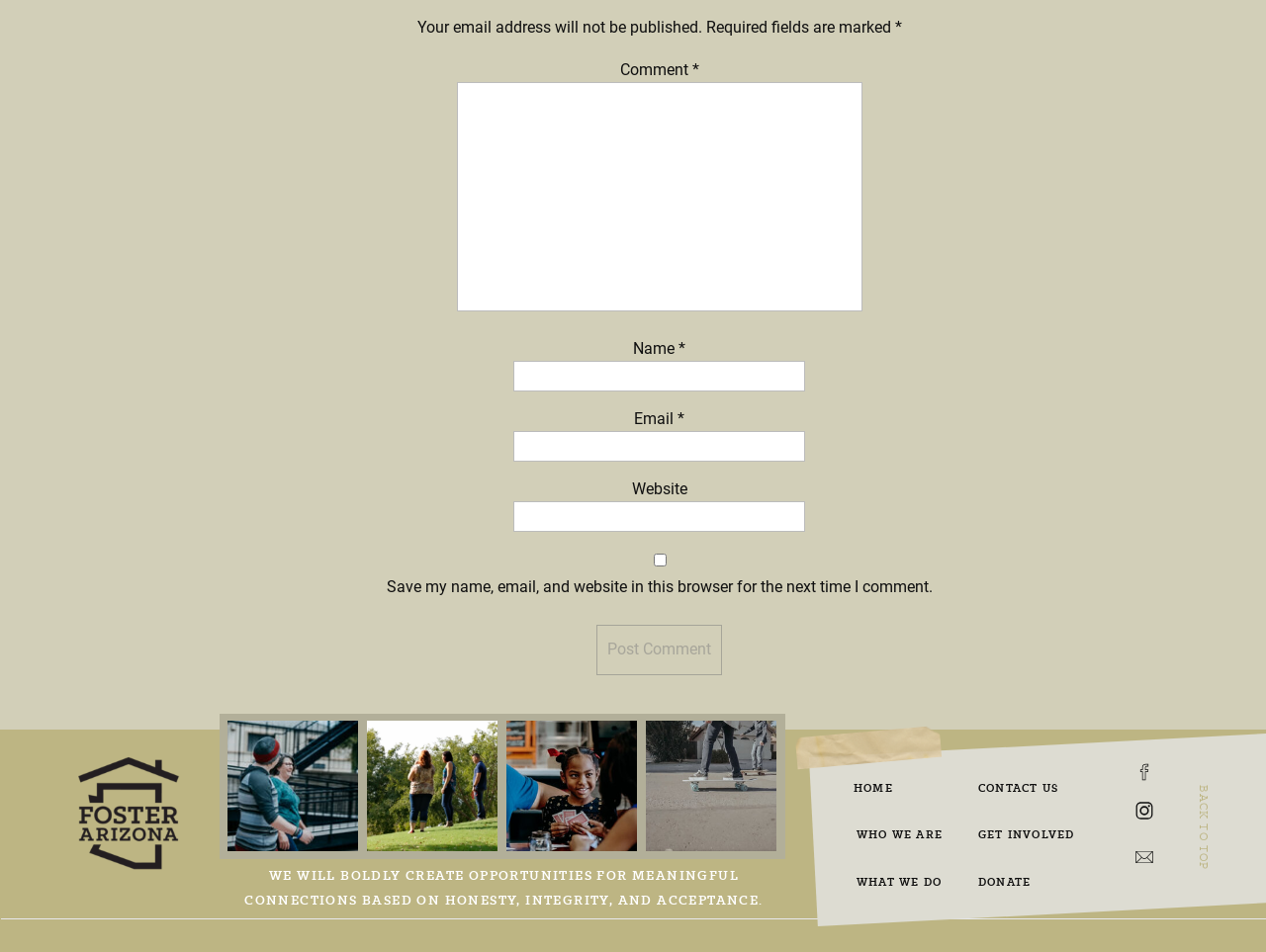Please specify the bounding box coordinates of the clickable section necessary to execute the following command: "Type your name".

[0.405, 0.379, 0.636, 0.411]